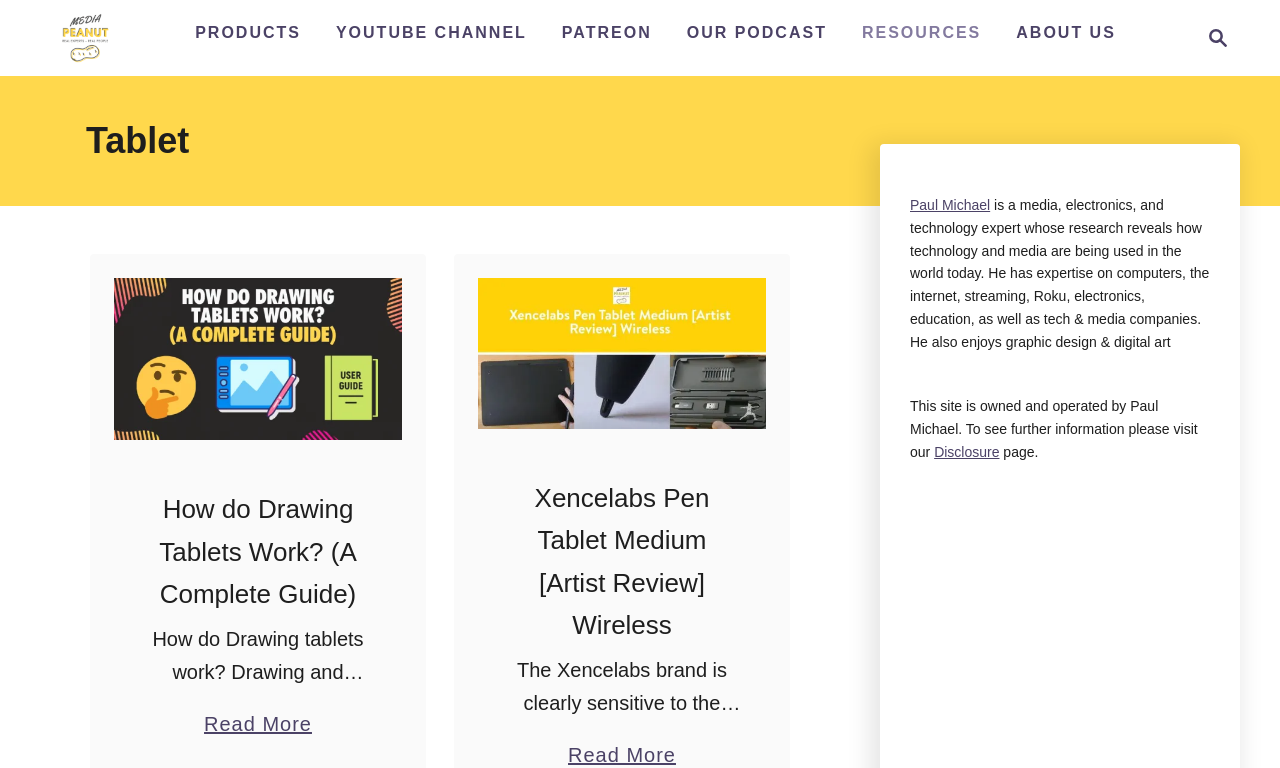Determine the bounding box coordinates in the format (top-left x, top-left y, bottom-right x, bottom-right y). Ensure all values are floating point numbers between 0 and 1. Identify the bounding box of the UI element described by: YouTube Channel

[0.255, 0.018, 0.419, 0.068]